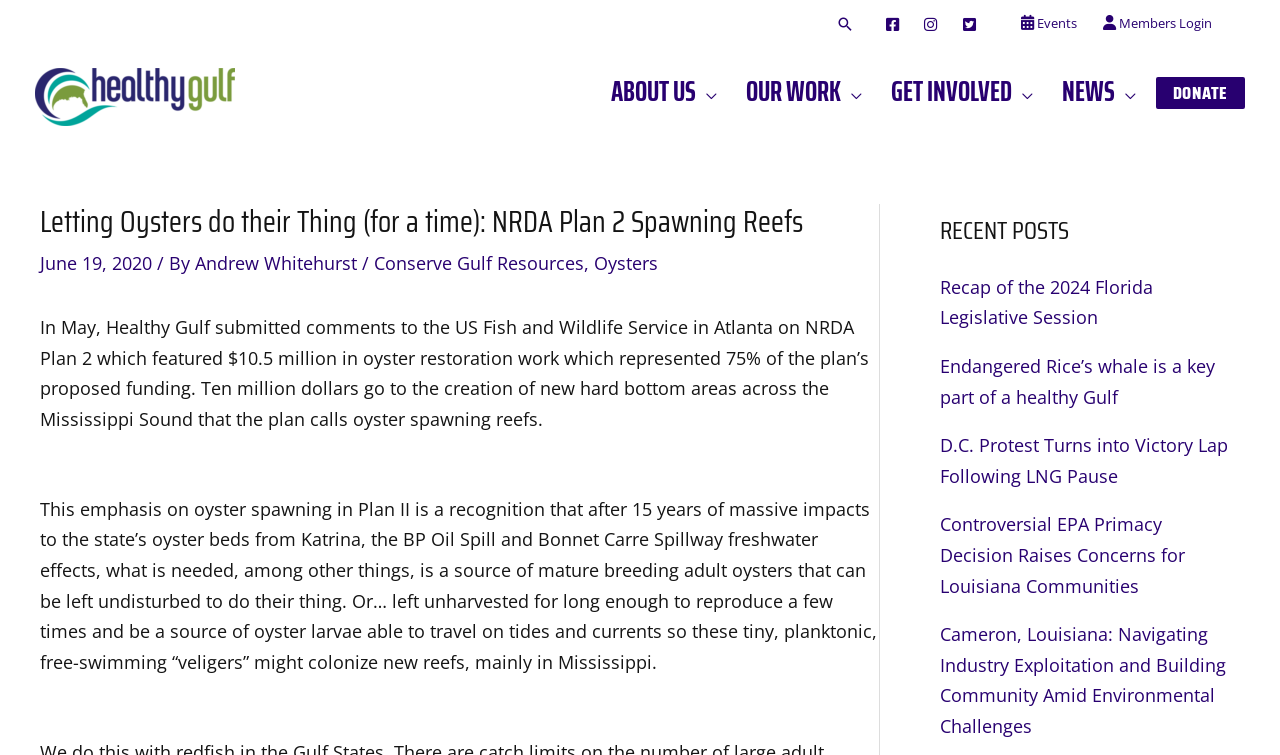How many links are in the 'Site Navigation' section?
Look at the image and answer the question using a single word or phrase.

4